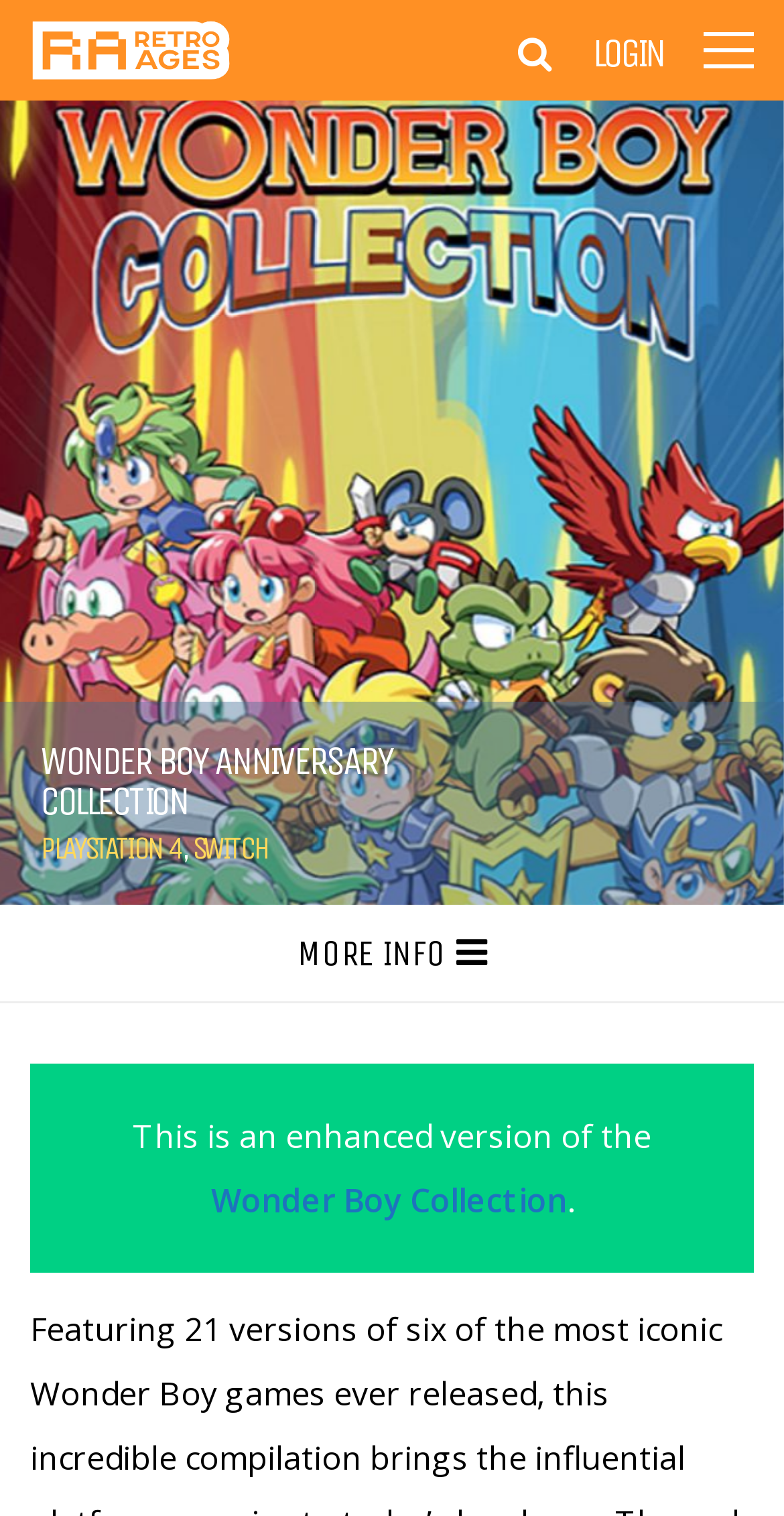Please answer the following query using a single word or phrase: 
How many versions of Wonder Boy games are included in the collection?

21